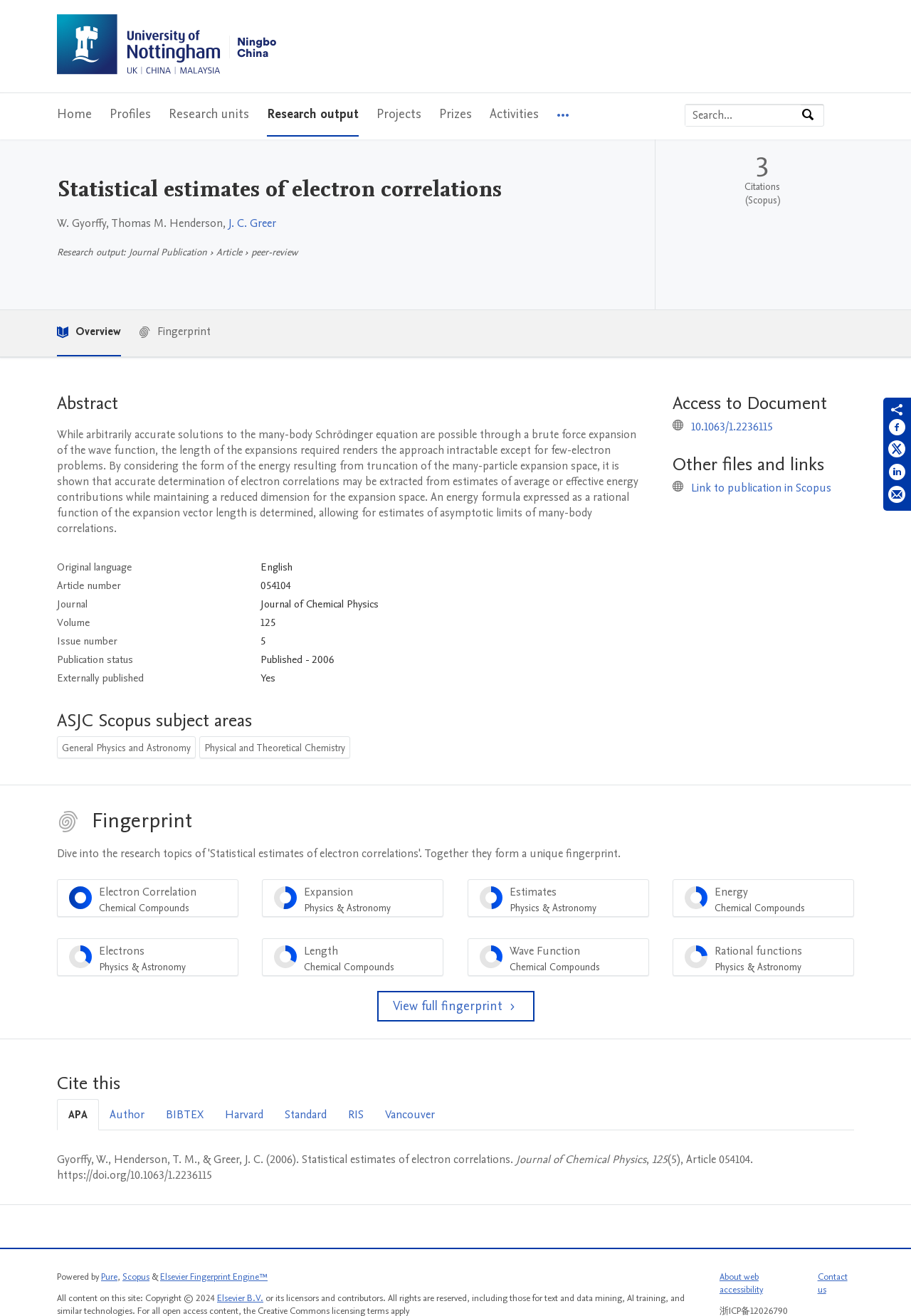Carefully examine the image and provide an in-depth answer to the question: What is the subject area of the article according to ASJC Scopus?

I found the subject area by looking at the section with the heading 'ASJC Scopus subject areas' and the text 'General Physics and Astronomy'.